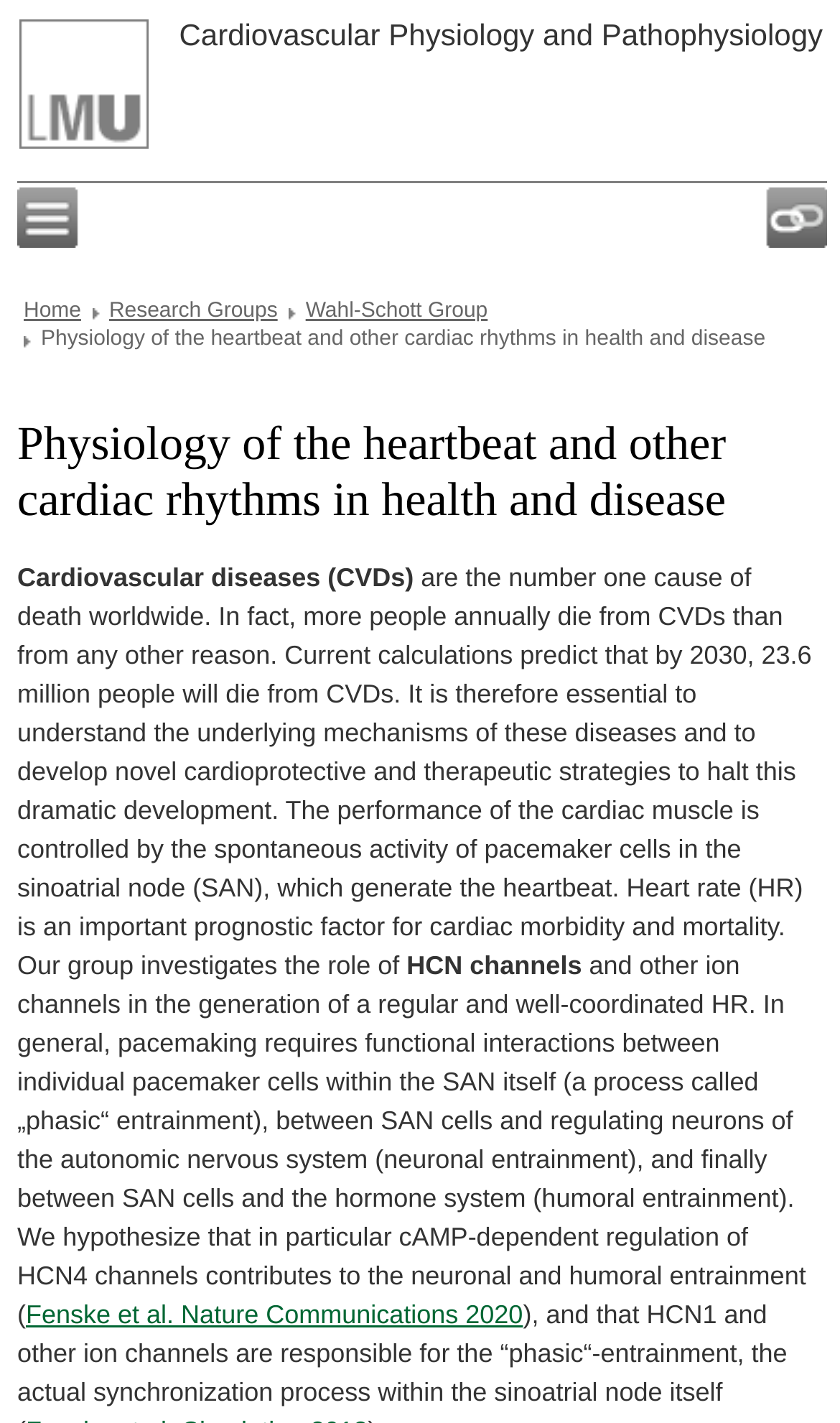What is the type of entrainment mentioned in the webpage?
Answer with a single word or phrase by referring to the visual content.

phasic, neuronal, and humoral entrainment